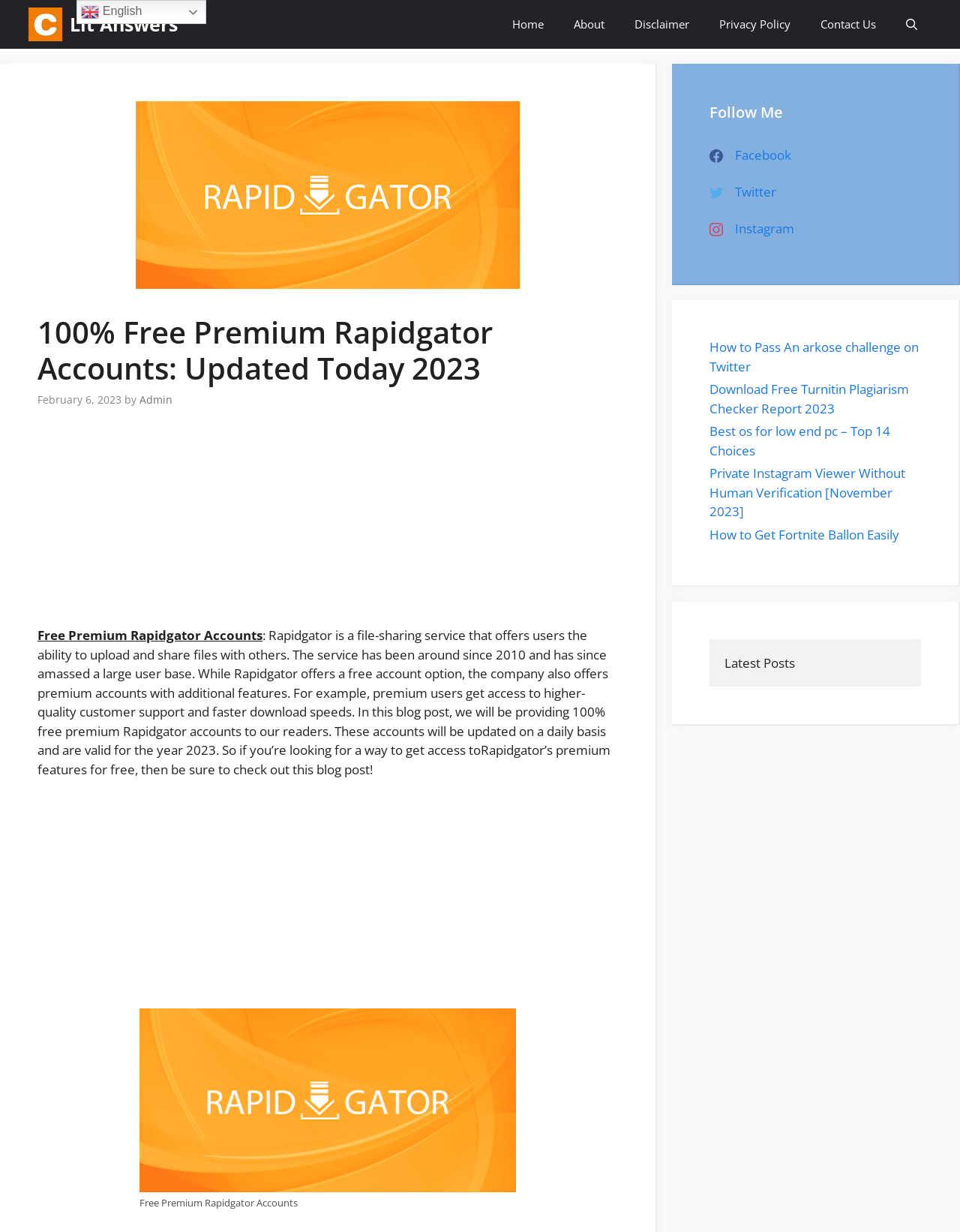How many social media links are in the 'Follow Me' section?
Based on the screenshot, provide a one-word or short-phrase response.

3